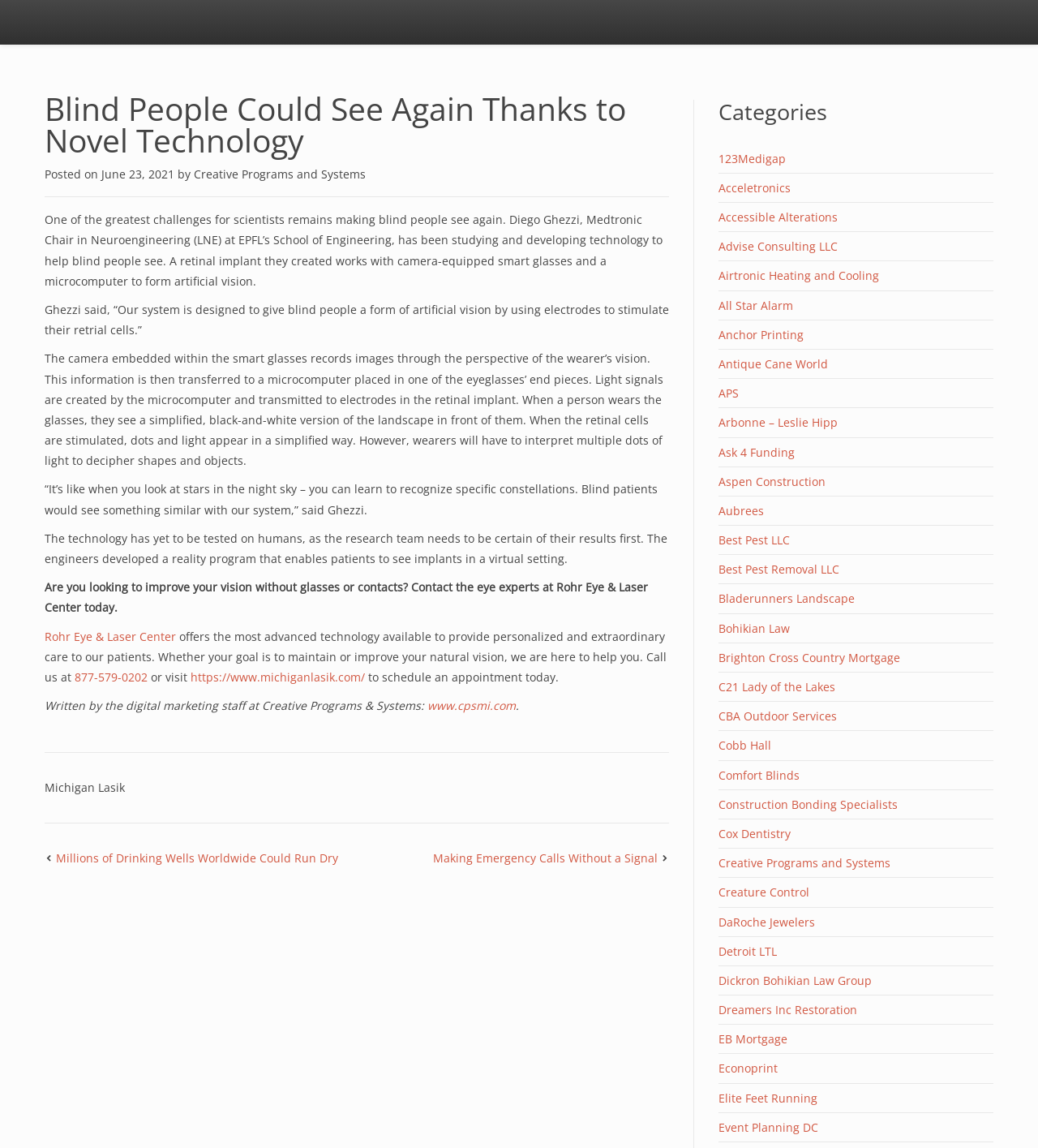Please find the bounding box coordinates (top-left x, top-left y, bottom-right x, bottom-right y) in the screenshot for the UI element described as follows: Michigan Lasik

[0.043, 0.679, 0.12, 0.693]